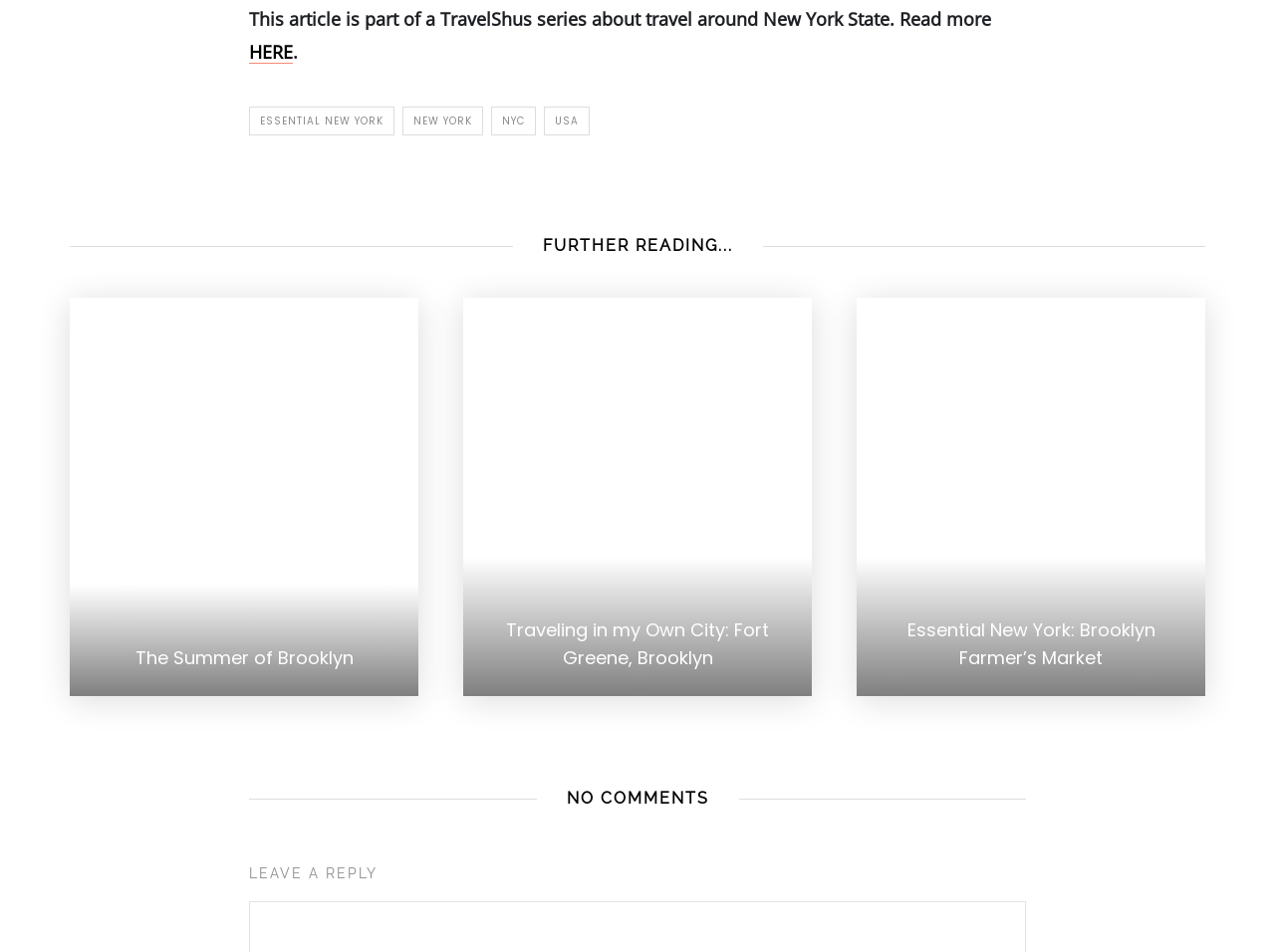Please find the bounding box coordinates of the section that needs to be clicked to achieve this instruction: "Explore ESSENTIAL NEW YORK".

[0.195, 0.112, 0.309, 0.142]